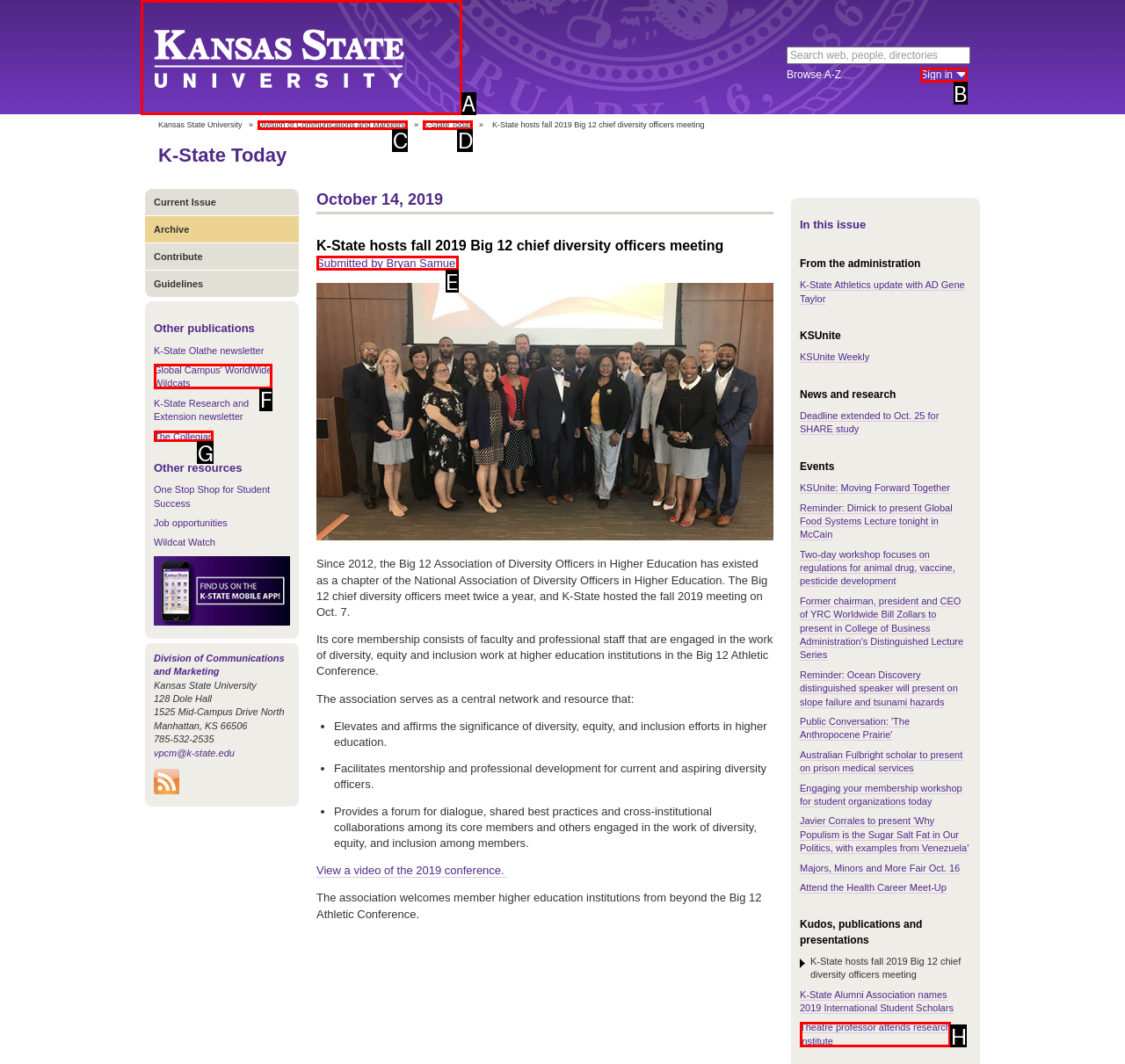Identify the HTML element that corresponds to the description: Kansas State University Provide the letter of the correct option directly.

A